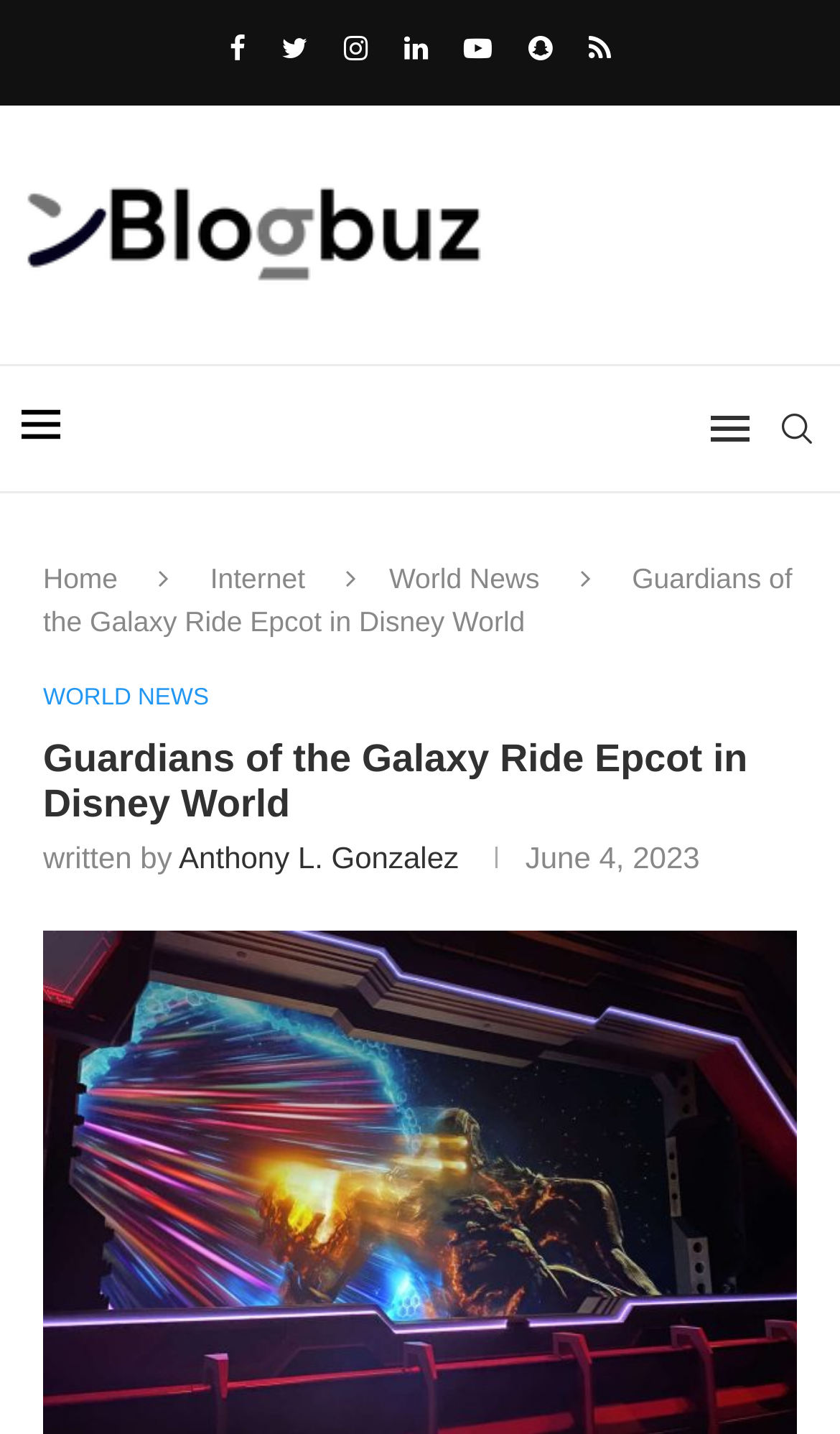Extract the primary header of the webpage and generate its text.

Guardians of the Galaxy Ride Epcot in Disney World